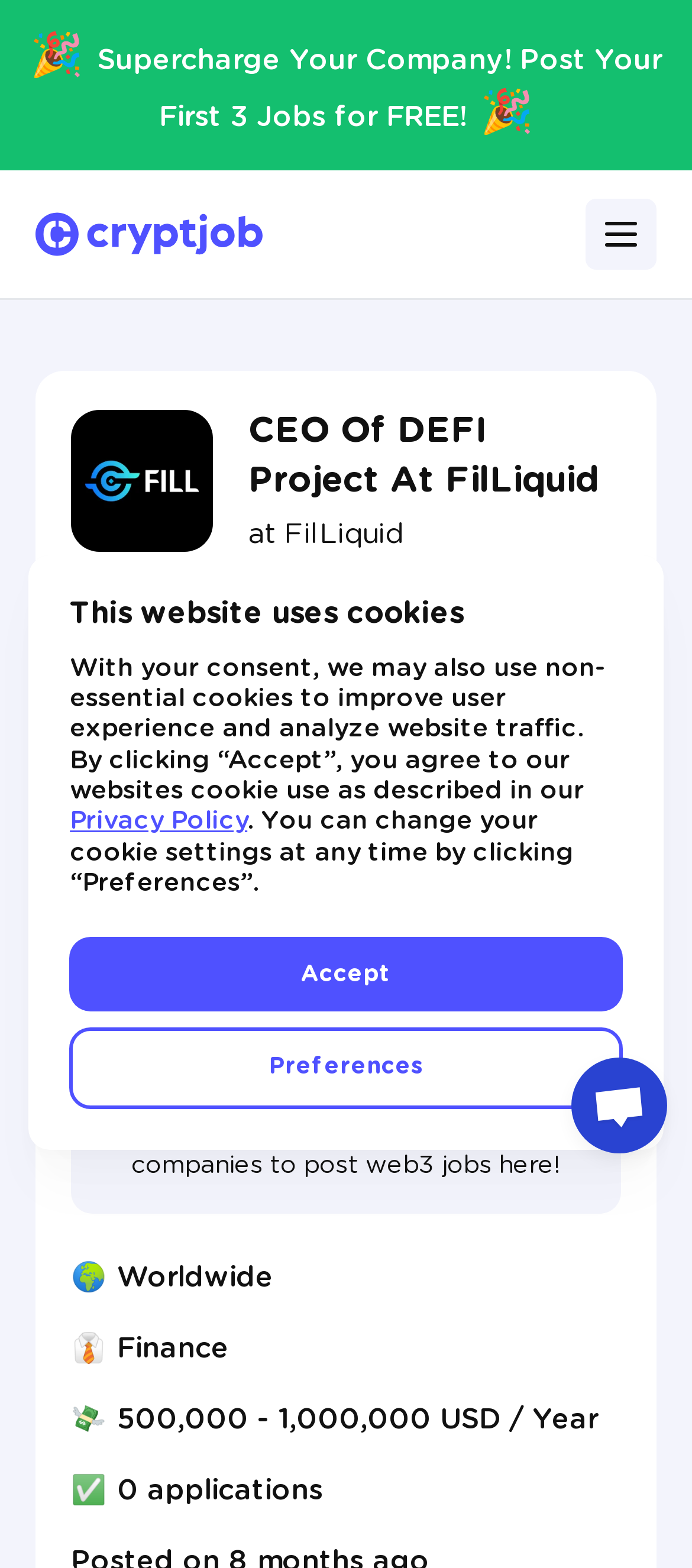Could you locate the bounding box coordinates for the section that should be clicked to accomplish this task: "Click the 'Login to Apply' button".

[0.103, 0.499, 0.897, 0.558]